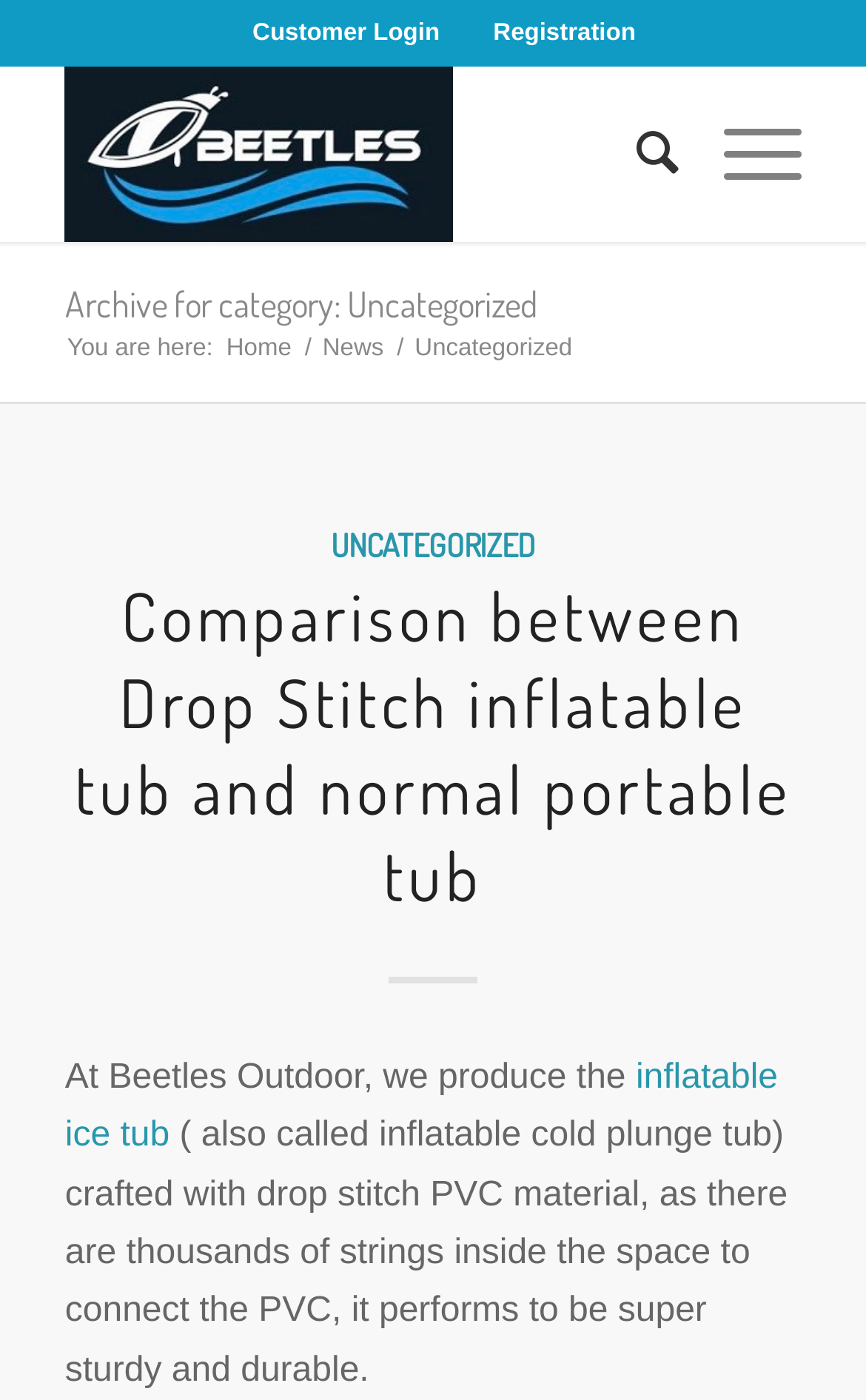Find the bounding box coordinates of the clickable area required to complete the following action: "view comparison between Drop Stitch inflatable tub and normal portable tub".

[0.086, 0.409, 0.914, 0.655]